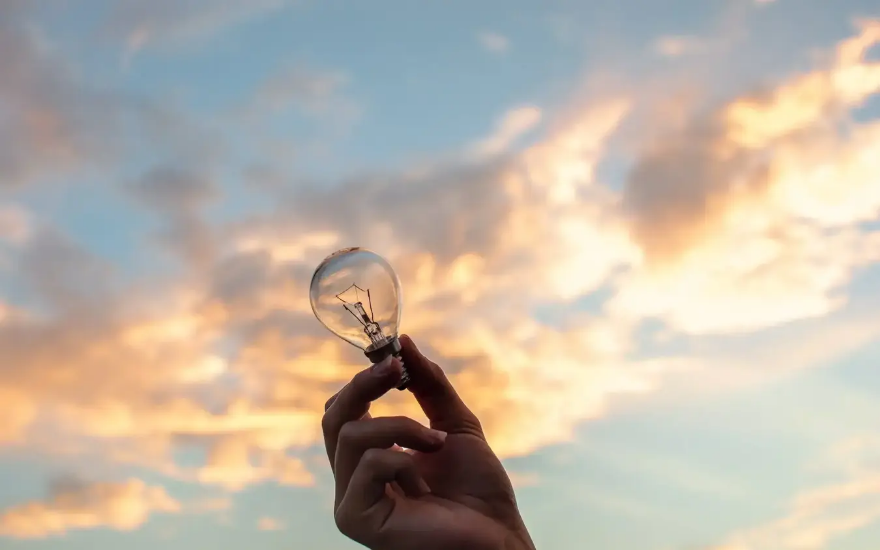What is the backdrop of the image?
Based on the image, please offer an in-depth response to the question.

The image has a beautiful backdrop, which is a colorful sky with soft, wispy clouds, creating a visually appealing contrast with the object being held in the hand.